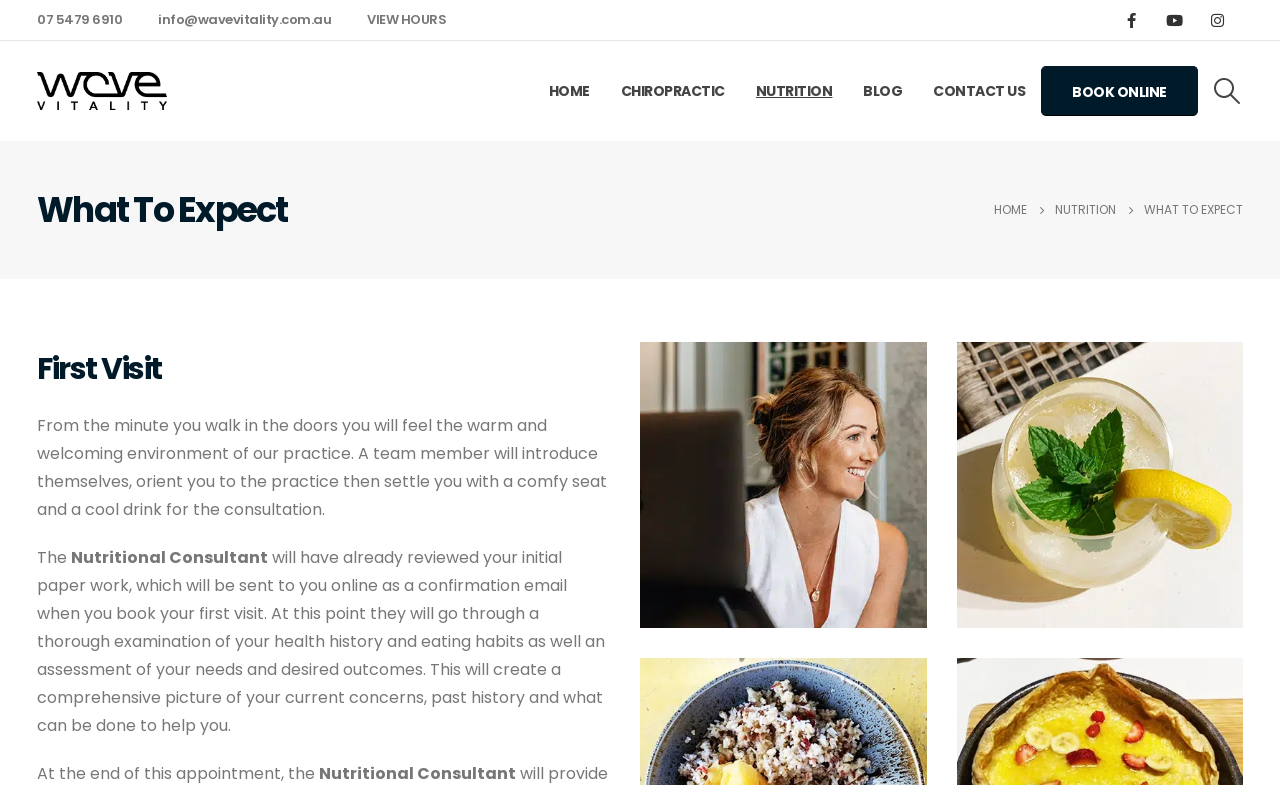Determine the bounding box coordinates of the clickable element to complete this instruction: "Go to the home page". Provide the coordinates in the format of four float numbers between 0 and 1, [left, top, right, bottom].

[0.417, 0.052, 0.473, 0.18]